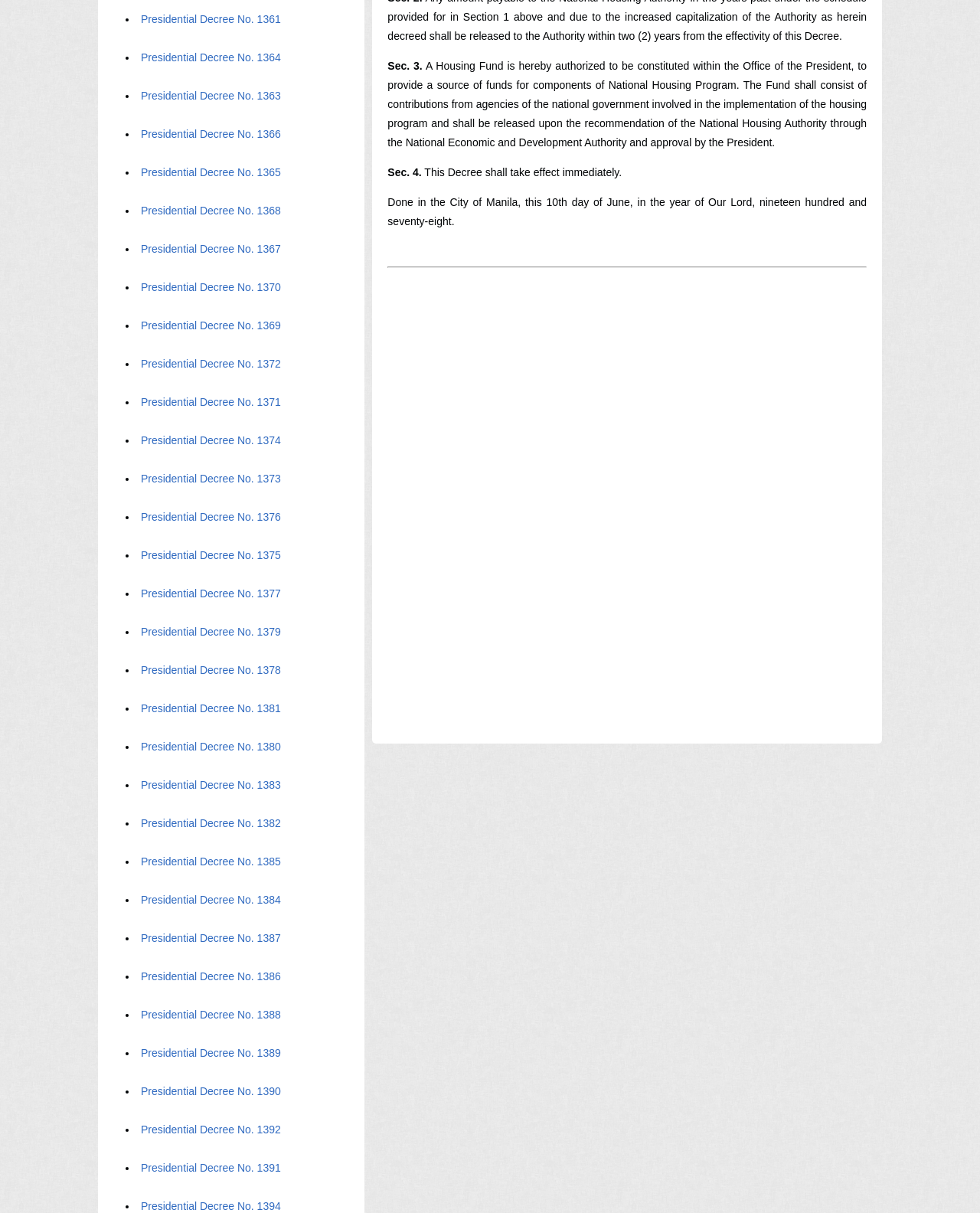Please answer the following question using a single word or phrase: 
Where was this Decree done?

City of Manila